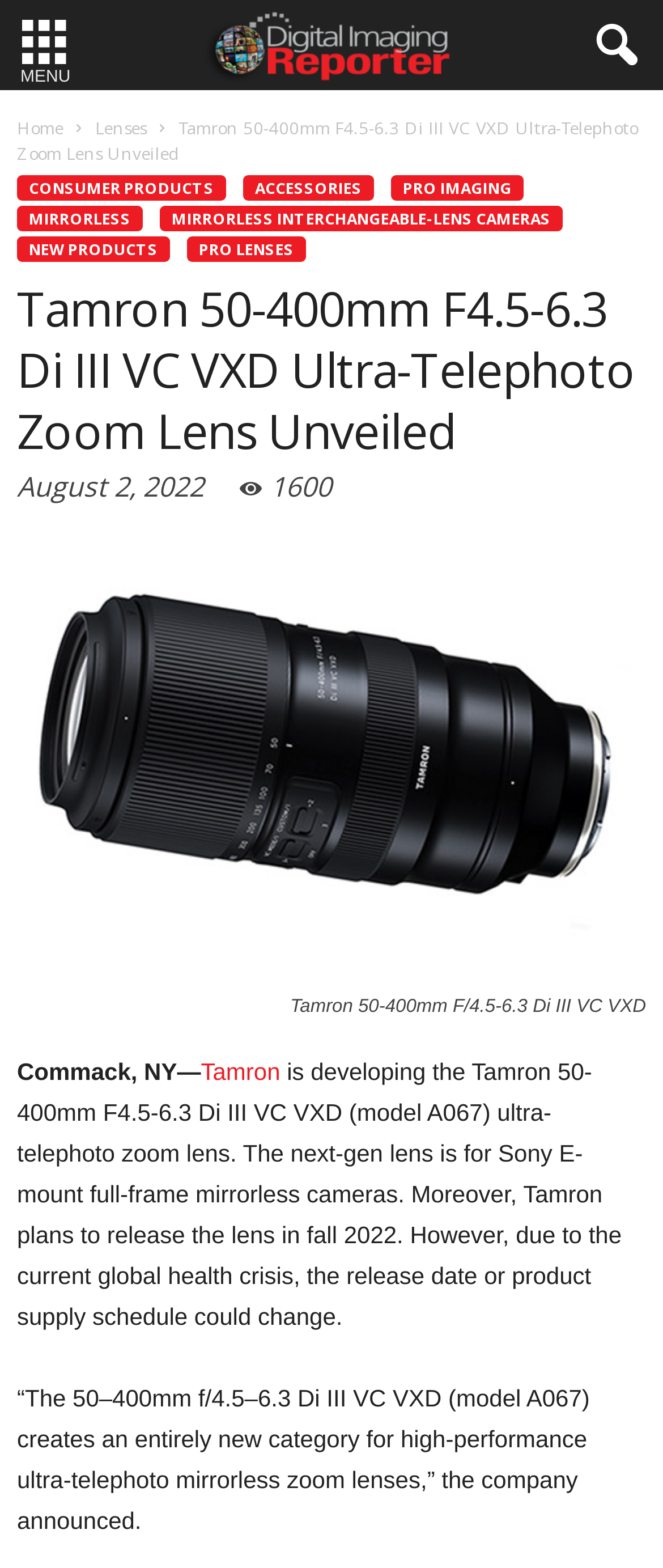What type of lens is being developed?
Using the details shown in the screenshot, provide a comprehensive answer to the question.

Based on the webpage content, specifically the first sentence of the article, it is mentioned that Tamron is developing the Tamron 50-400mm F4.5-6.3 Di III VC VXD ultra-telephoto zoom lens.